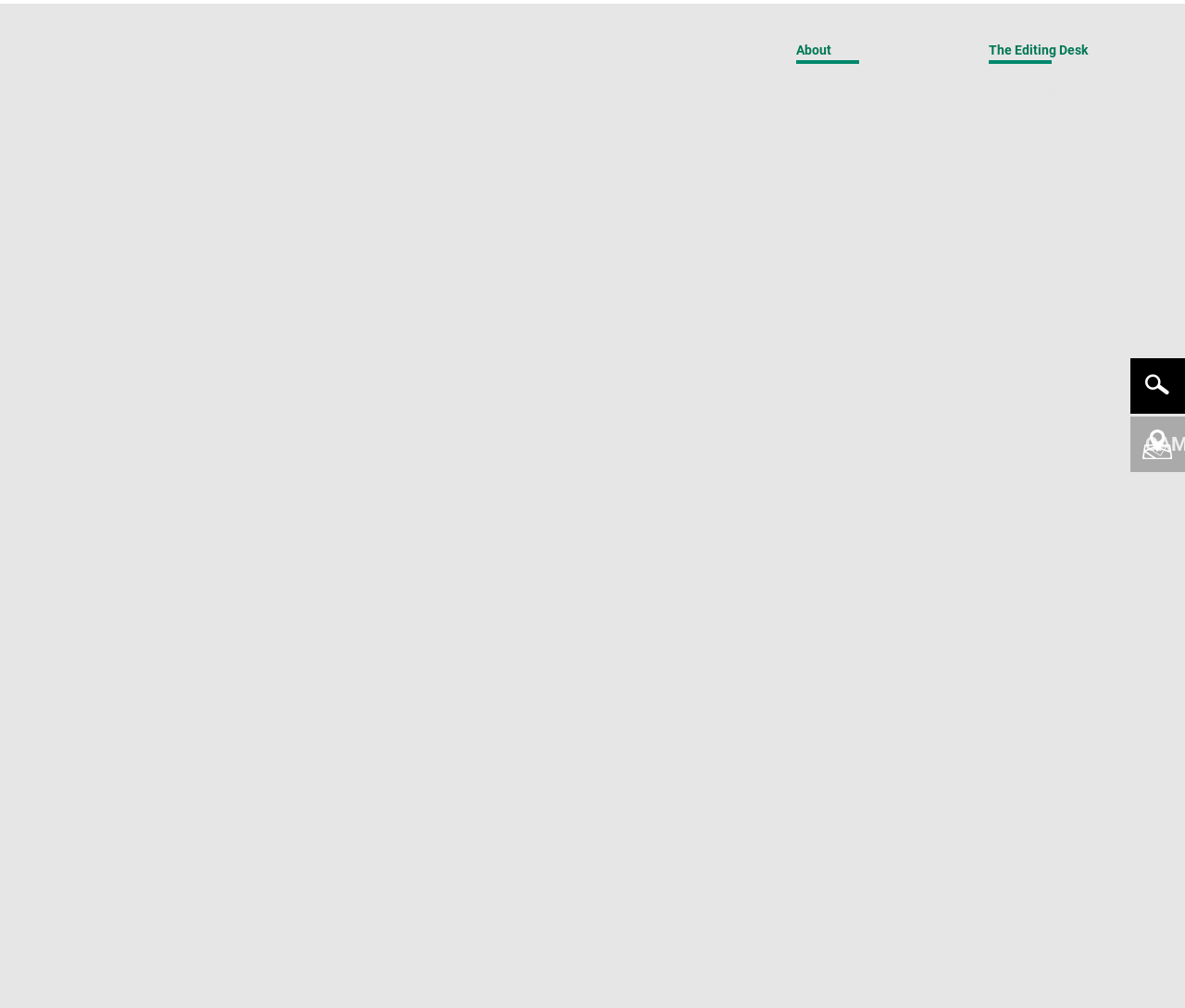What is the meeting ID for the Zoom meeting?
Please provide a full and detailed response to the question.

I found the answer by looking at the Zoom meeting details, which mentions the meeting ID as 621 3330 0729.